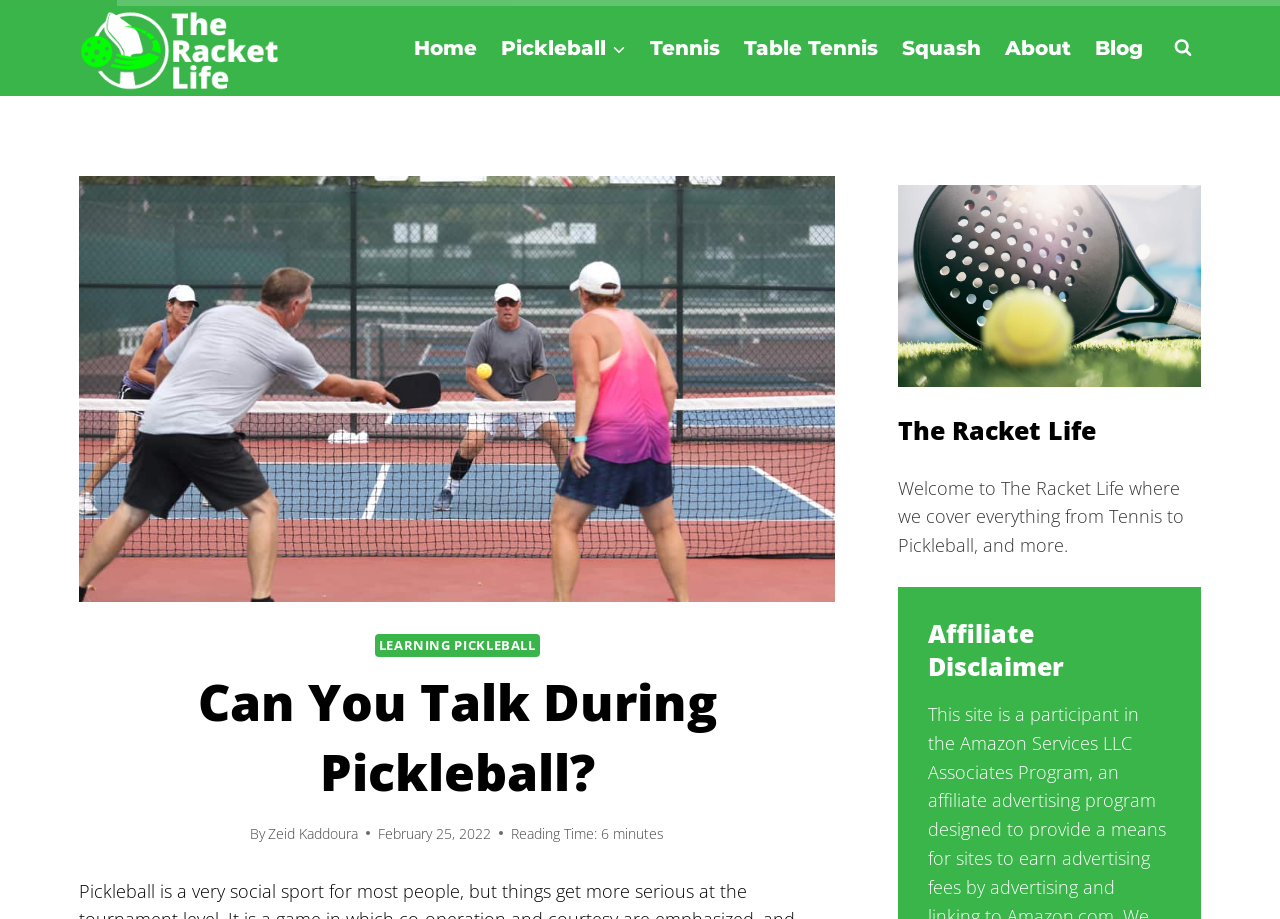Determine the bounding box coordinates of the region I should click to achieve the following instruction: "view search form". Ensure the bounding box coordinates are four float numbers between 0 and 1, i.e., [left, top, right, bottom].

[0.91, 0.033, 0.938, 0.072]